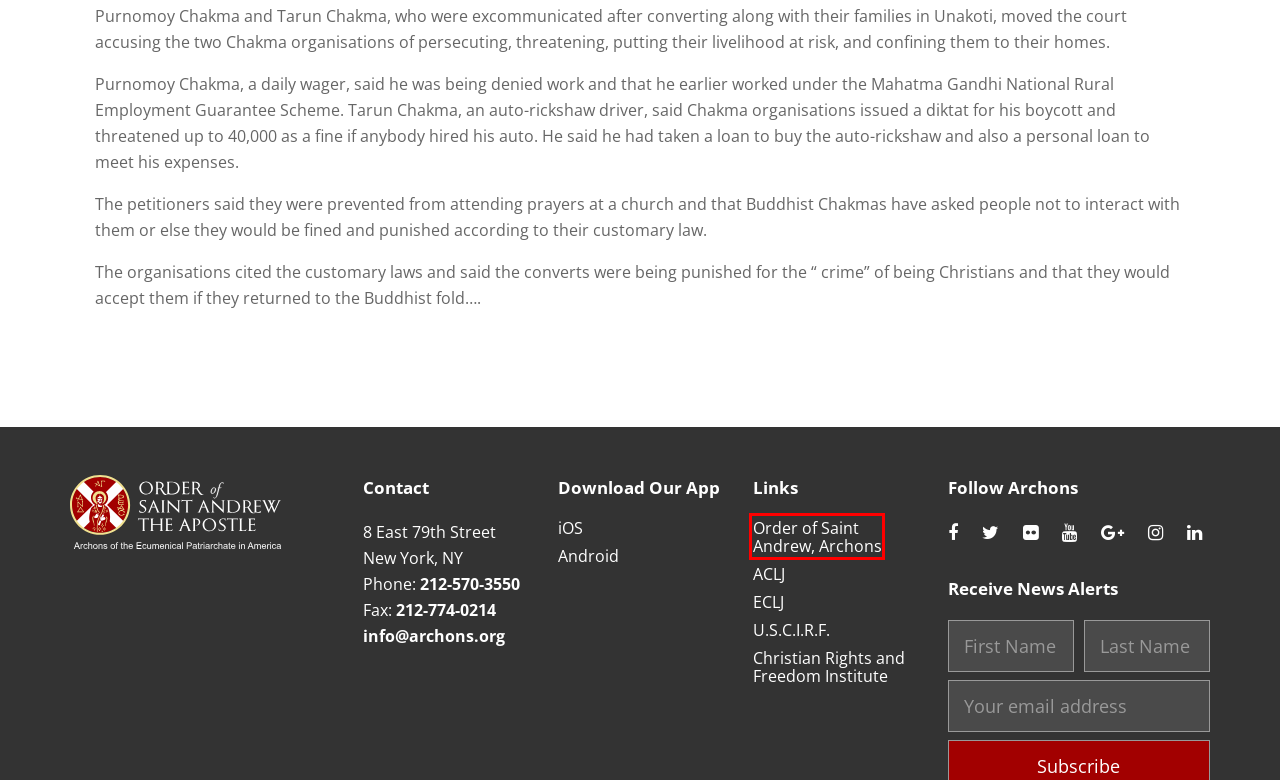A screenshot of a webpage is given with a red bounding box around a UI element. Choose the description that best matches the new webpage shown after clicking the element within the red bounding box. Here are the candidates:
A. Home - Archons of the Ecumenical Patriarchate
B. News - The Persecution of Christians
C. European Centre for Law and Justice | ECLJ
D. About - The Persecution of Christians
E. American Center for Law and Justice
F. ‎Archons on the App Store
G. FAQ - The Persecution of Christians
H. Home - The Persecution of Christians

A